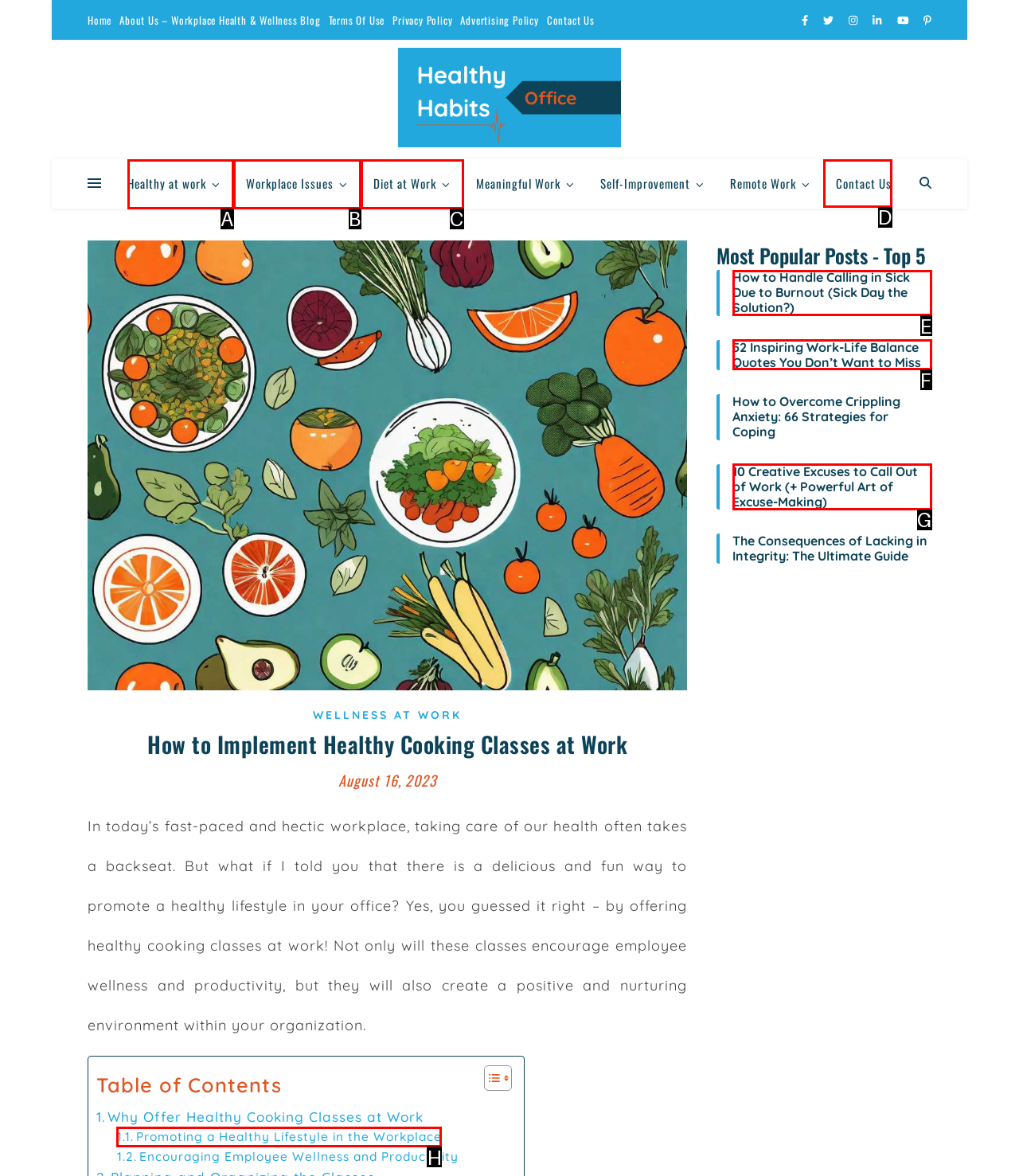Tell me which one HTML element best matches the description: Workplace Issues
Answer with the option's letter from the given choices directly.

B